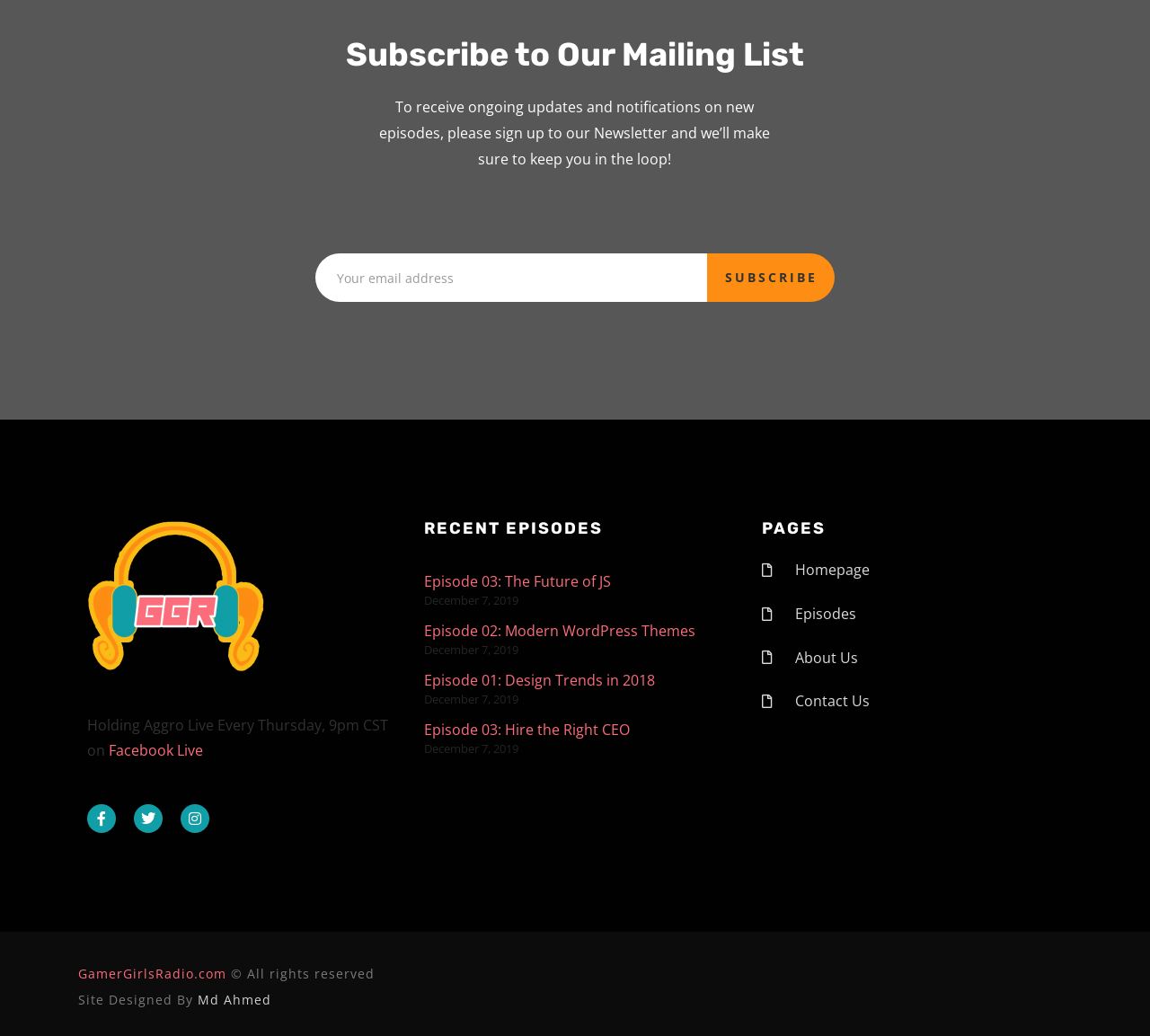Identify the bounding box coordinates for the UI element that matches this description: "brettg at posteo.net".

None